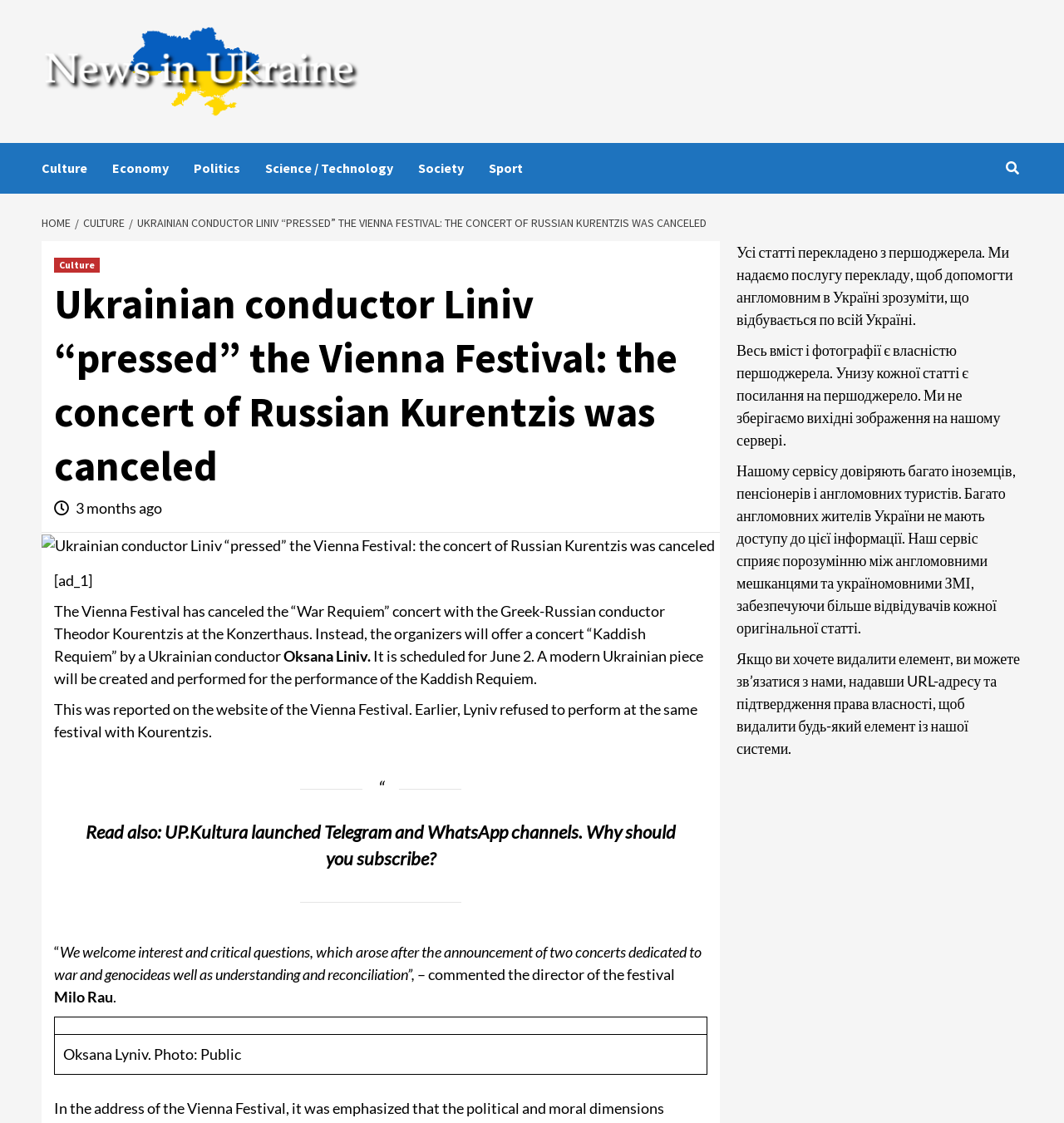Please identify the bounding box coordinates of the area that needs to be clicked to fulfill the following instruction: "Click on the 'HOME' breadcrumb."

[0.039, 0.192, 0.07, 0.205]